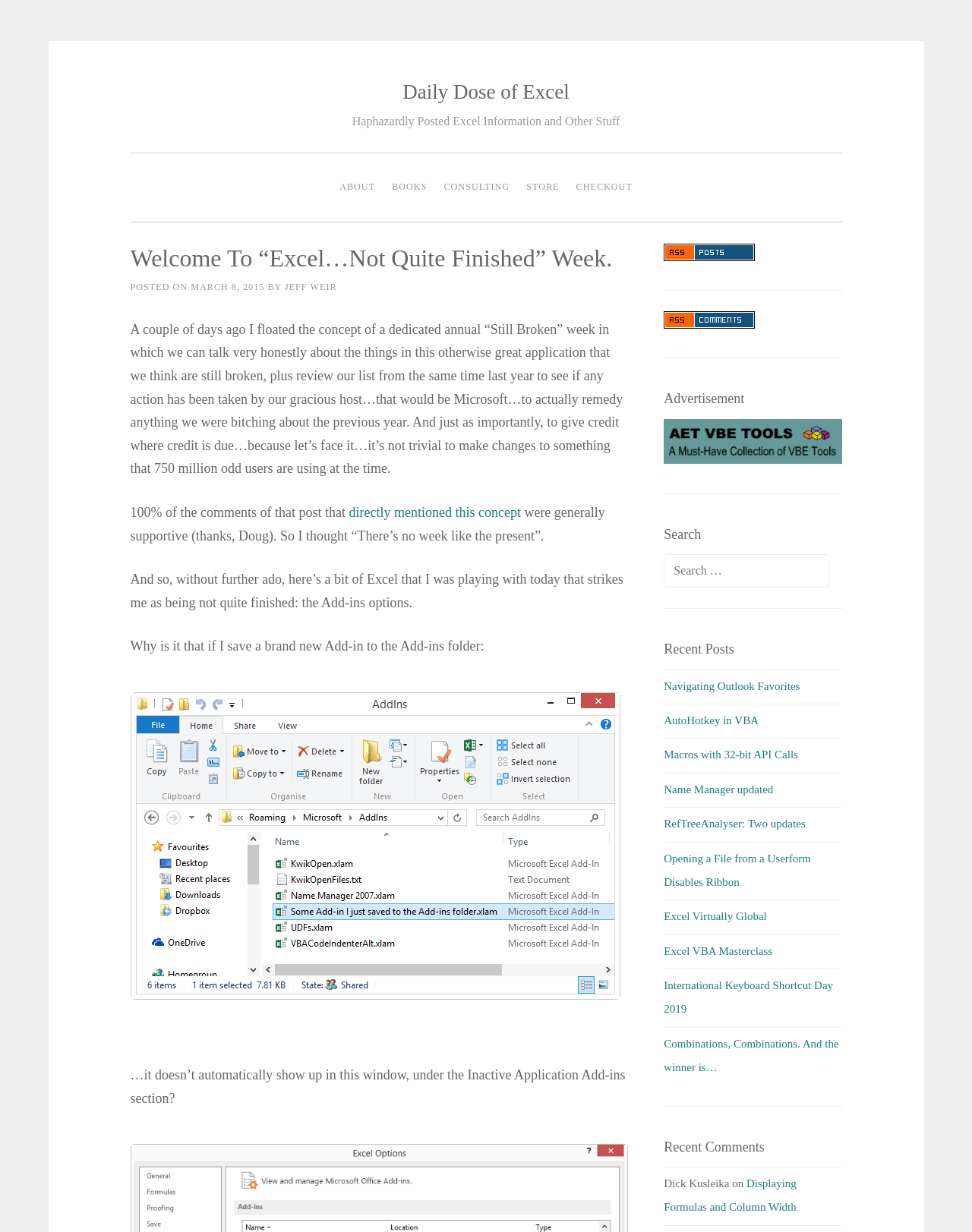What is the name of the website?
Give a detailed response to the question by analyzing the screenshot.

I determined the answer by looking at the heading element 'Daily Dose of Excel' which is a prominent element on the webpage, indicating that it is the name of the website.